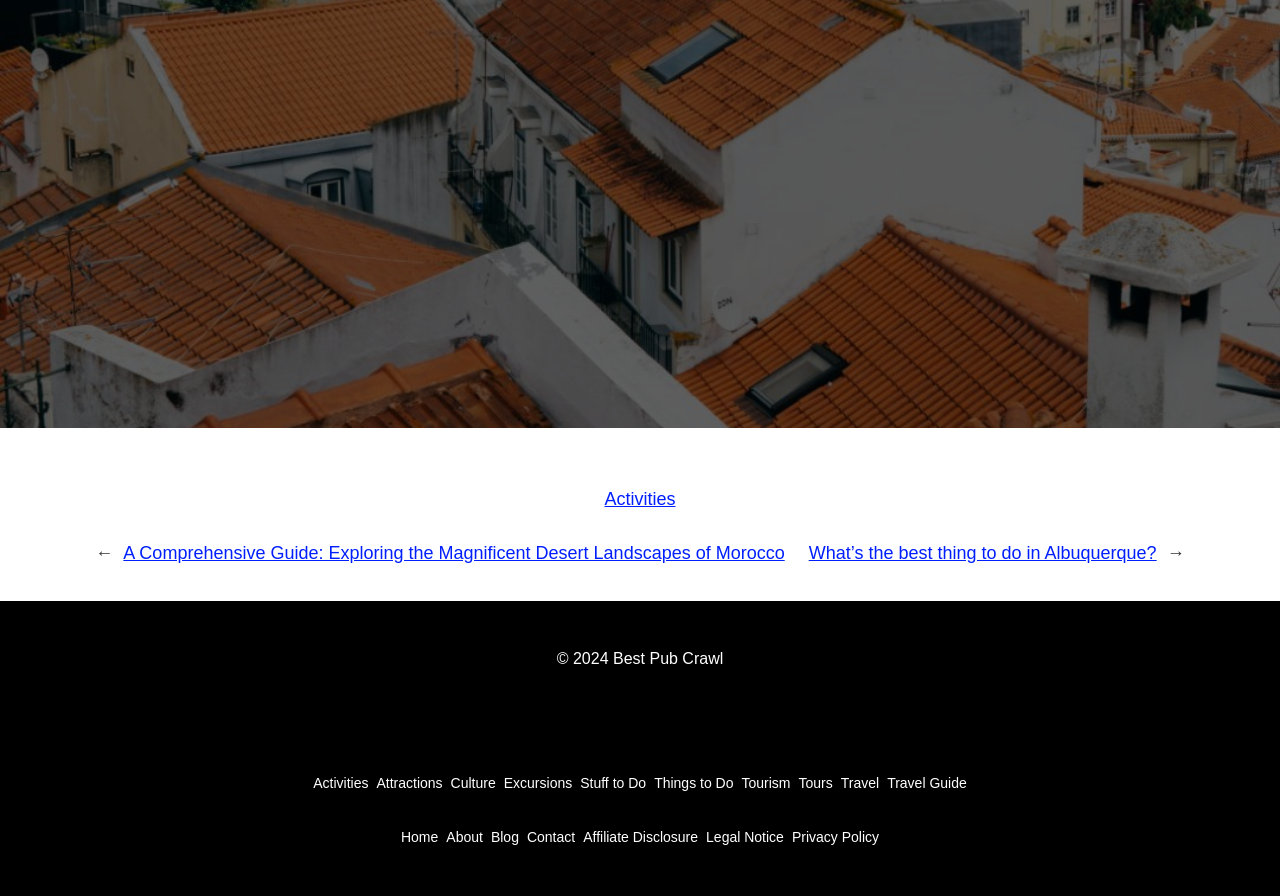Show the bounding box coordinates for the HTML element described as: "Tours".

[0.624, 0.856, 0.651, 0.89]